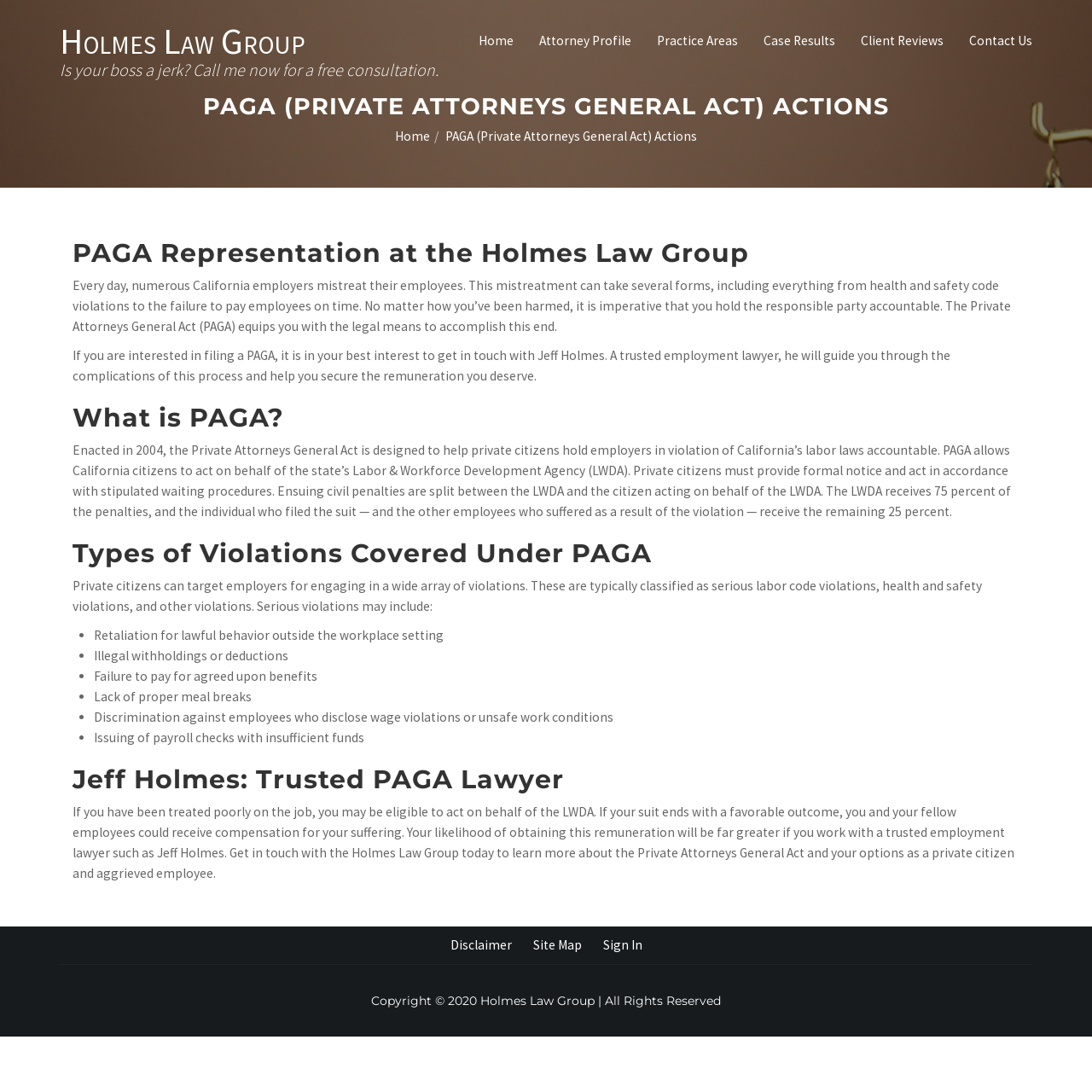For the element described, predict the bounding box coordinates as (top-left x, top-left y, bottom-right x, bottom-right y). All values should be between 0 and 1. Element description: Attorney Profile

[0.482, 0.016, 0.59, 0.059]